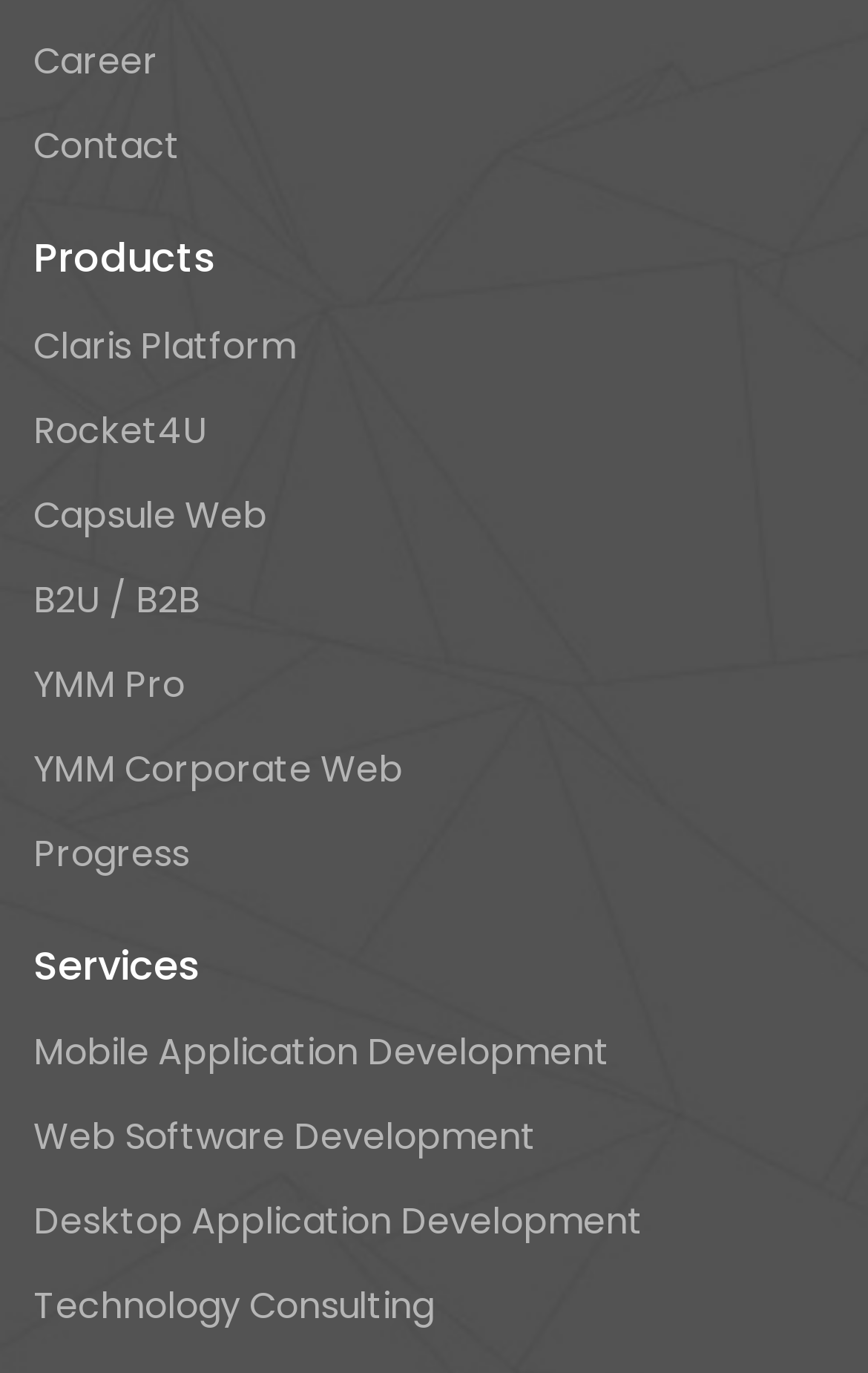Find the bounding box coordinates of the clickable region needed to perform the following instruction: "Learn about Claris Platform". The coordinates should be provided as four float numbers between 0 and 1, i.e., [left, top, right, bottom].

[0.038, 0.222, 0.341, 0.283]